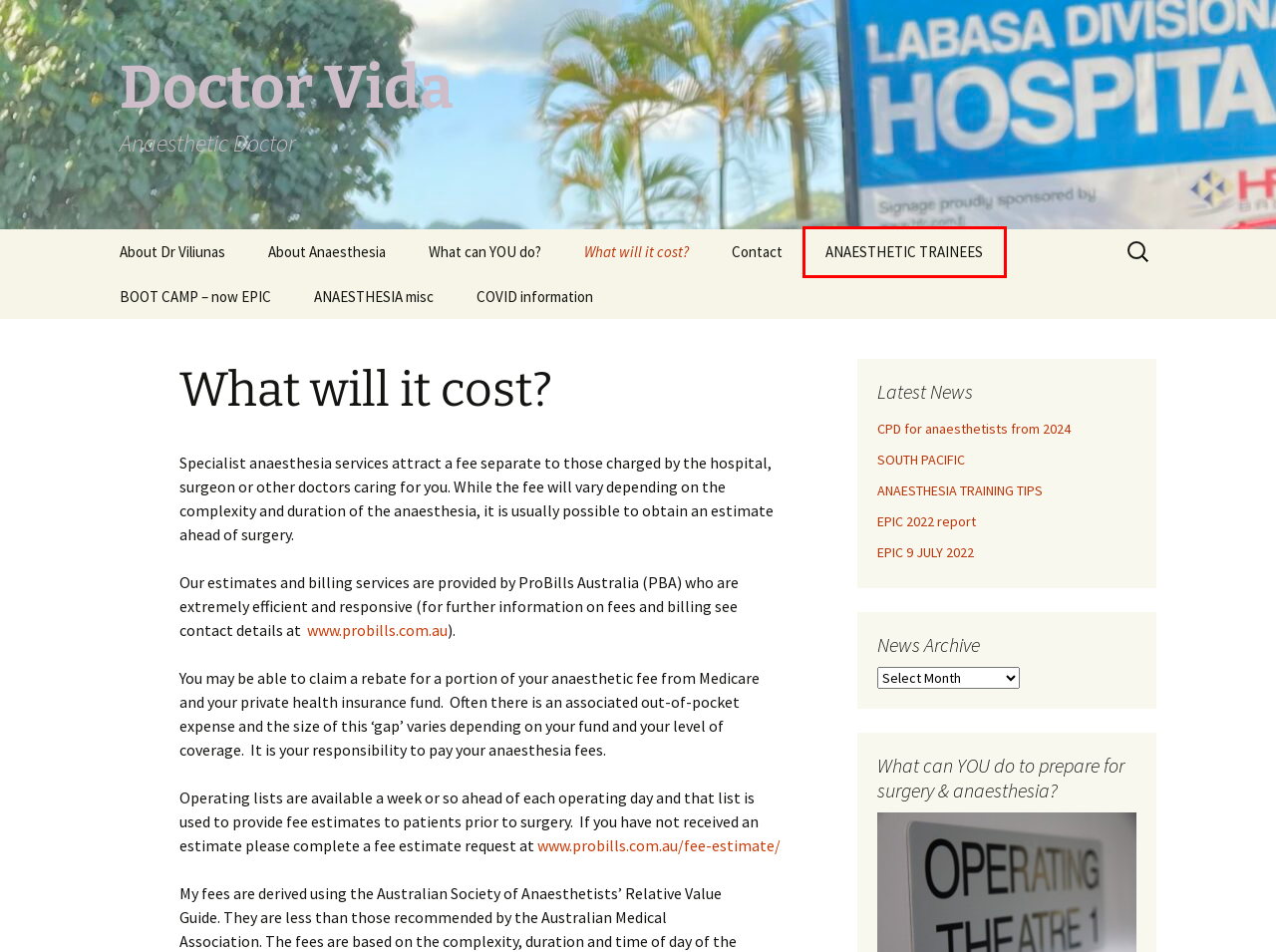Given a webpage screenshot with a UI element marked by a red bounding box, choose the description that best corresponds to the new webpage that will appear after clicking the element. The candidates are:
A. About Anaesthesia | Doctor Vida
B. Complications | Doctor Vida
C. ANAESTHESIA misc | Doctor Vida
D. COVID information | Doctor Vida
E. ANAESTHESIA TRAINING TIPS | Doctor Vida
F. ANAESTHETIC TRAINEES | Doctor Vida
G. Other information on anaesthesia | Doctor Vida
H. MEDICAL VIVAS | Doctor Vida

F